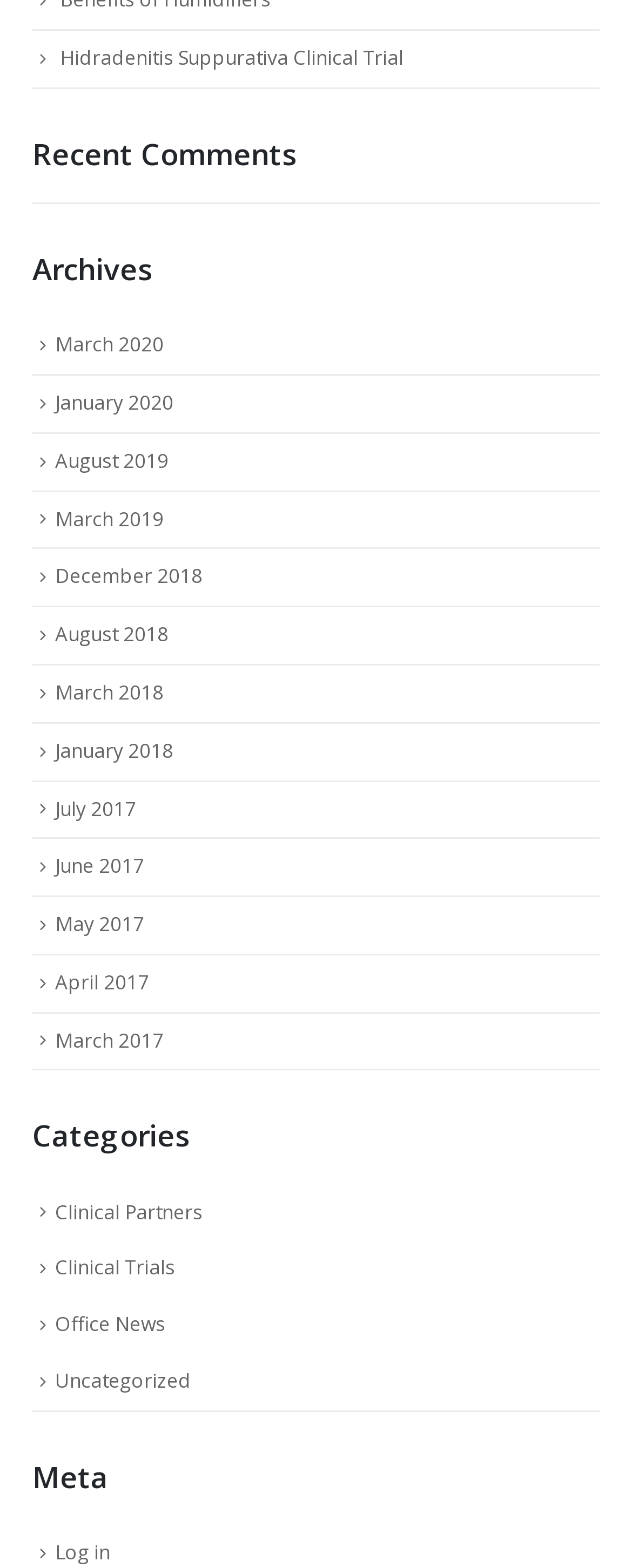What are the categories of posts on this webpage?
Respond to the question with a single word or phrase according to the image.

Clinical Partners, Clinical Trials, Office News, Uncategorized